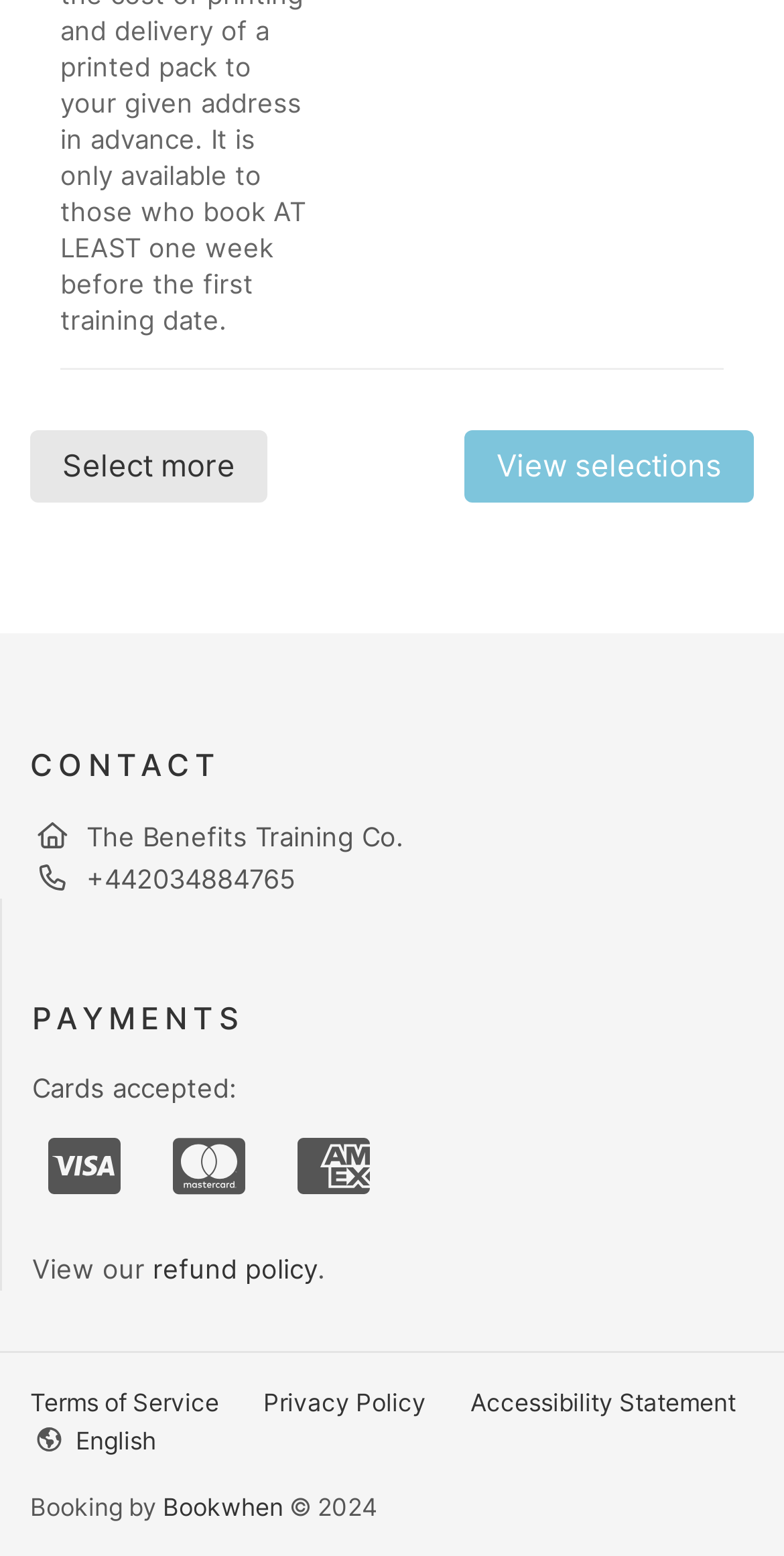Highlight the bounding box coordinates of the region I should click on to meet the following instruction: "View your selections".

[0.592, 0.276, 0.962, 0.323]